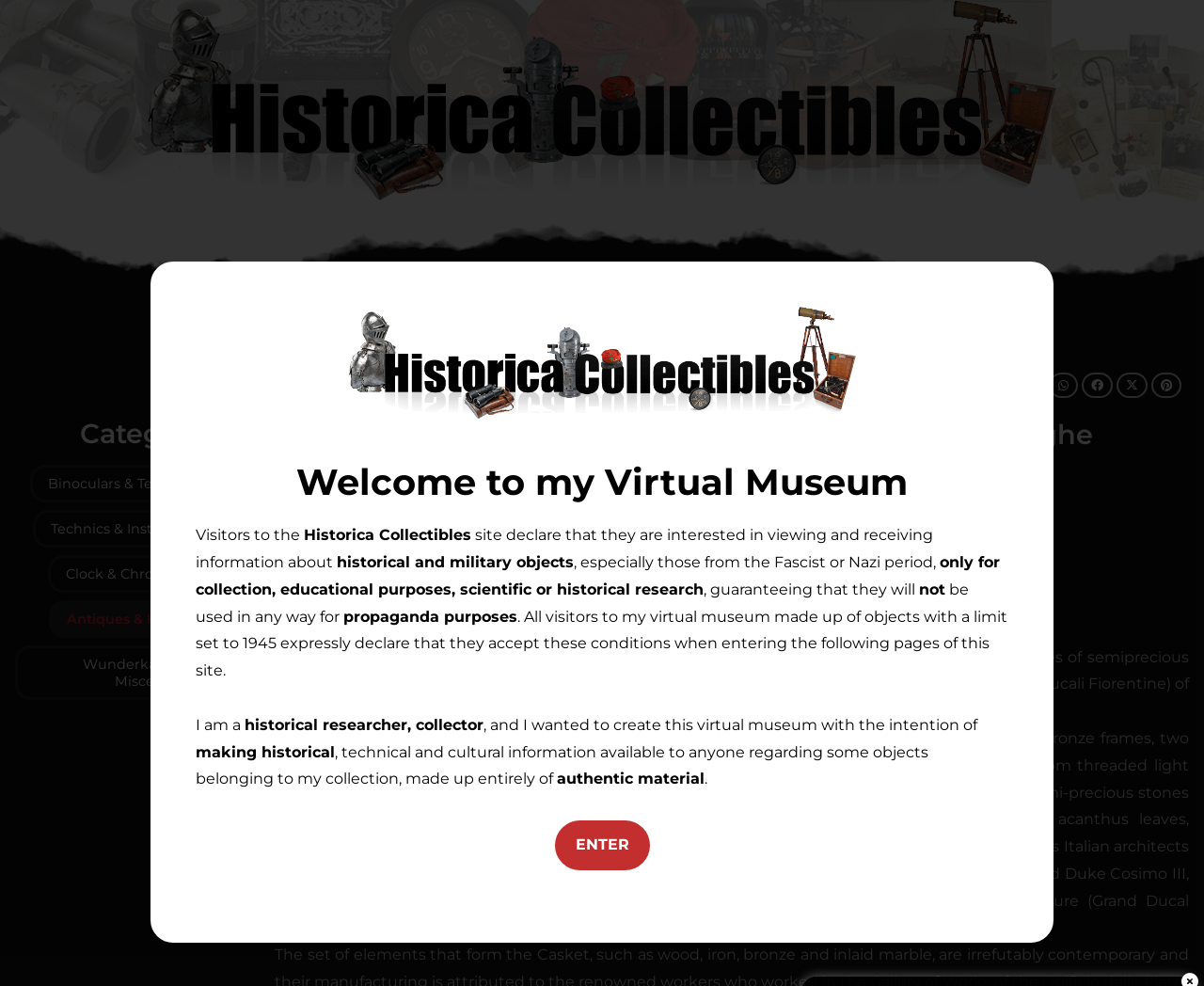Can you identify and provide the main heading of the webpage?

Casket in rosewood, ebony and stones from the "Botteghe Granducali Fiorentine", circa 1685